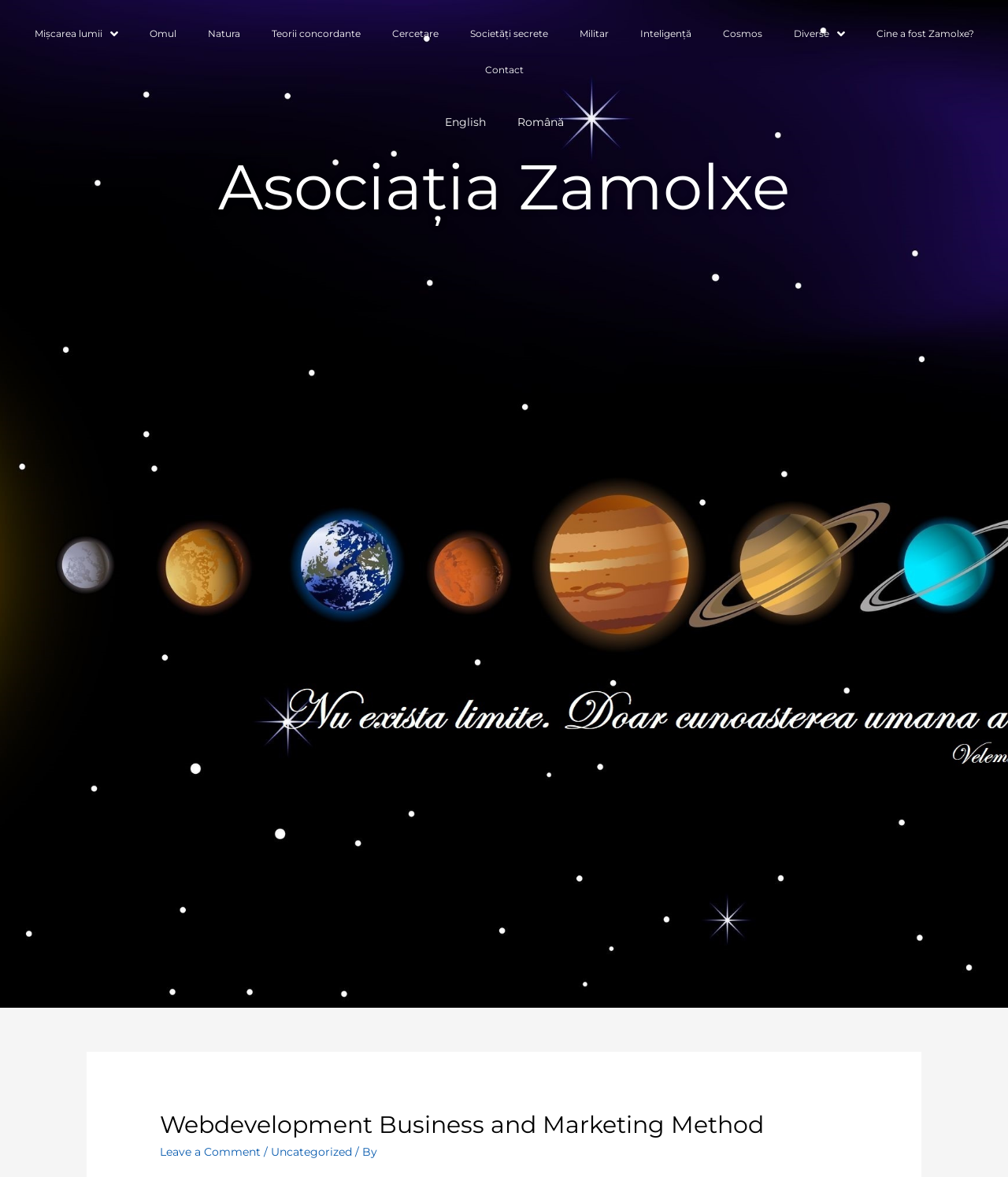Find the bounding box coordinates for the element that must be clicked to complete the instruction: "Switch to English language". The coordinates should be four float numbers between 0 and 1, indicated as [left, top, right, bottom].

[0.425, 0.088, 0.497, 0.119]